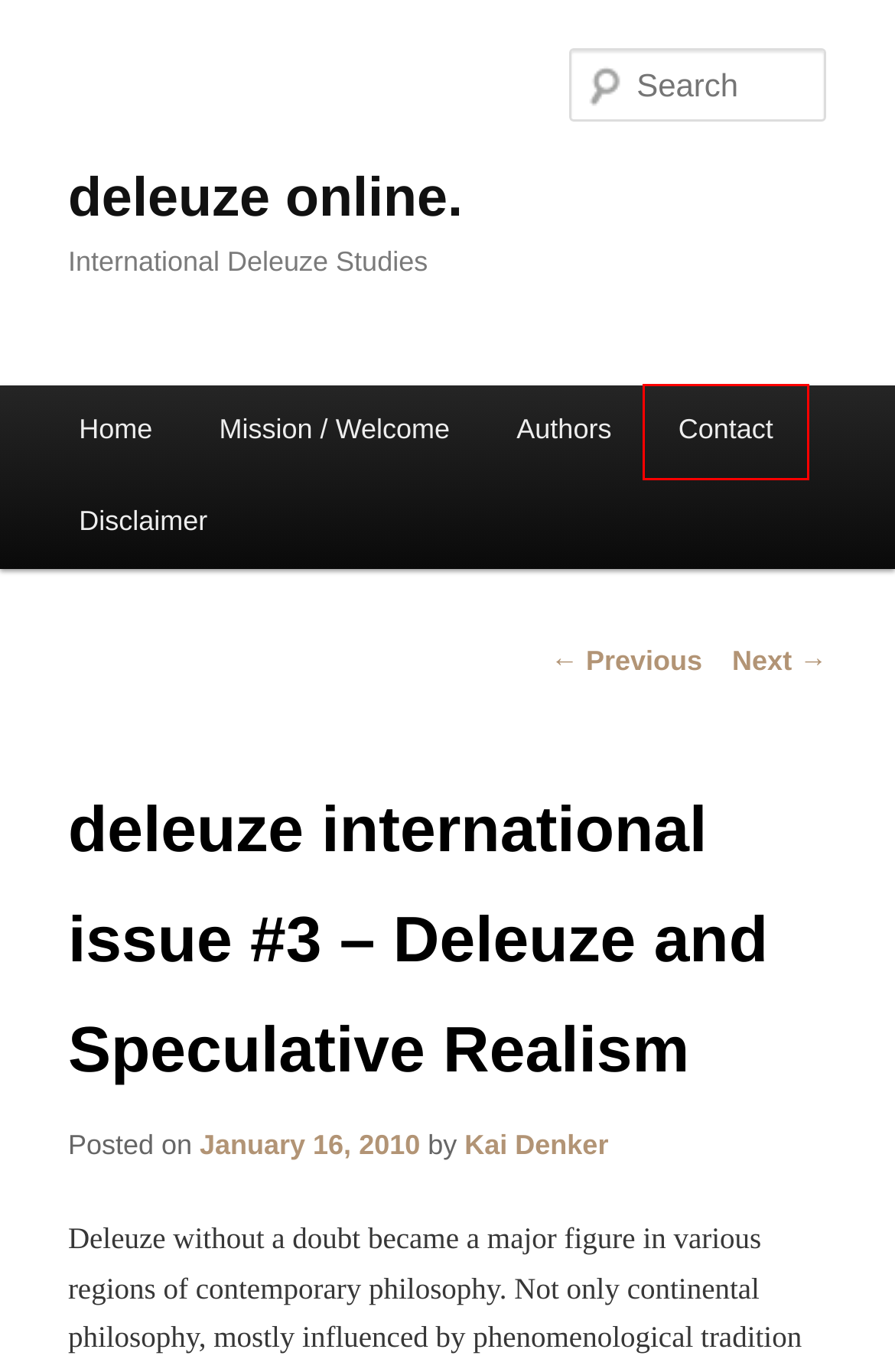You are given a screenshot of a webpage with a red rectangle bounding box. Choose the best webpage description that matches the new webpage after clicking the element in the bounding box. Here are the candidates:
A. Blog Tool, Publishing Platform, and CMS – WordPress.org
B. deleuze online. | International Deleuze Studies
C. Kai Denker | deleuze online.
D. Deleuze: Ethics and Politics – 4th Biennial Philosophy and Literature Conference | deleuze online.
E. Contact | deleuze online.
F. Authors | deleuze online.
G. Mission / Welcome | deleuze online.
H. Disclaimer | deleuze online.

E